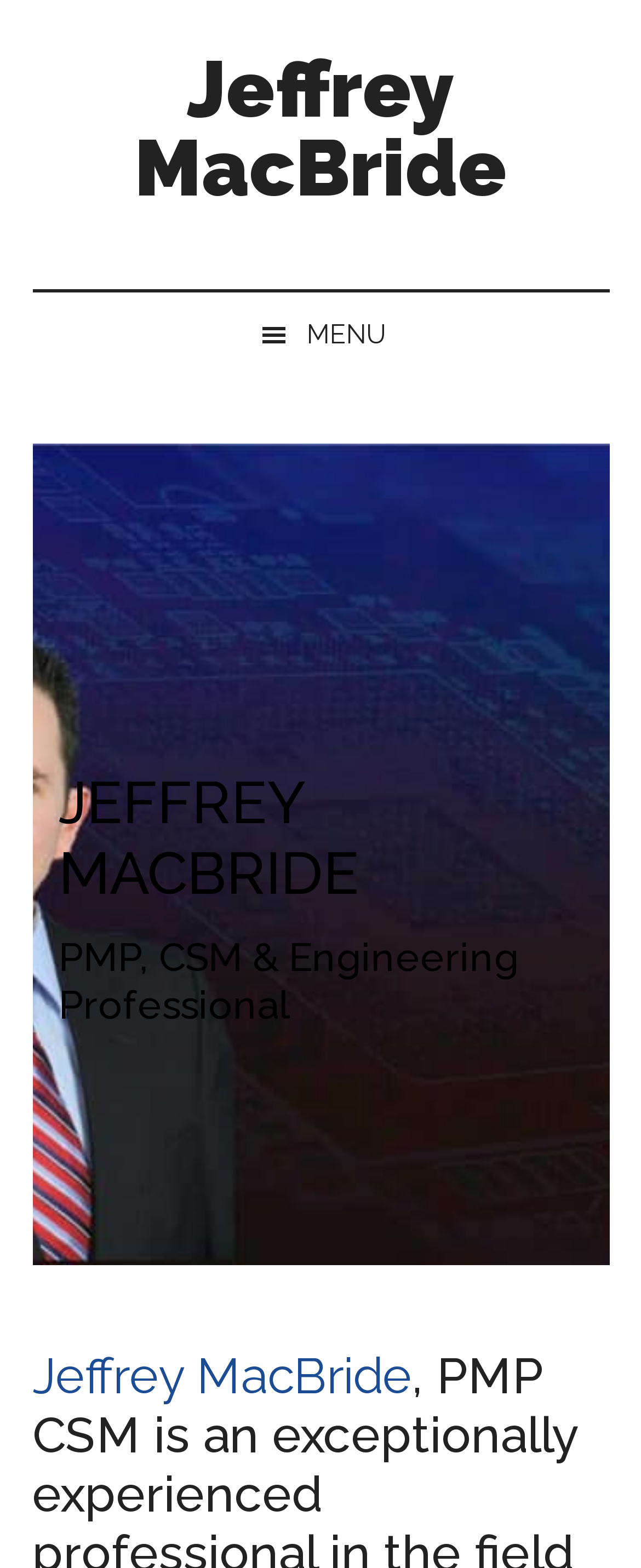What is the text of the second heading element?
Based on the image, give a one-word or short phrase answer.

PMP, CSM & Engineering Professional